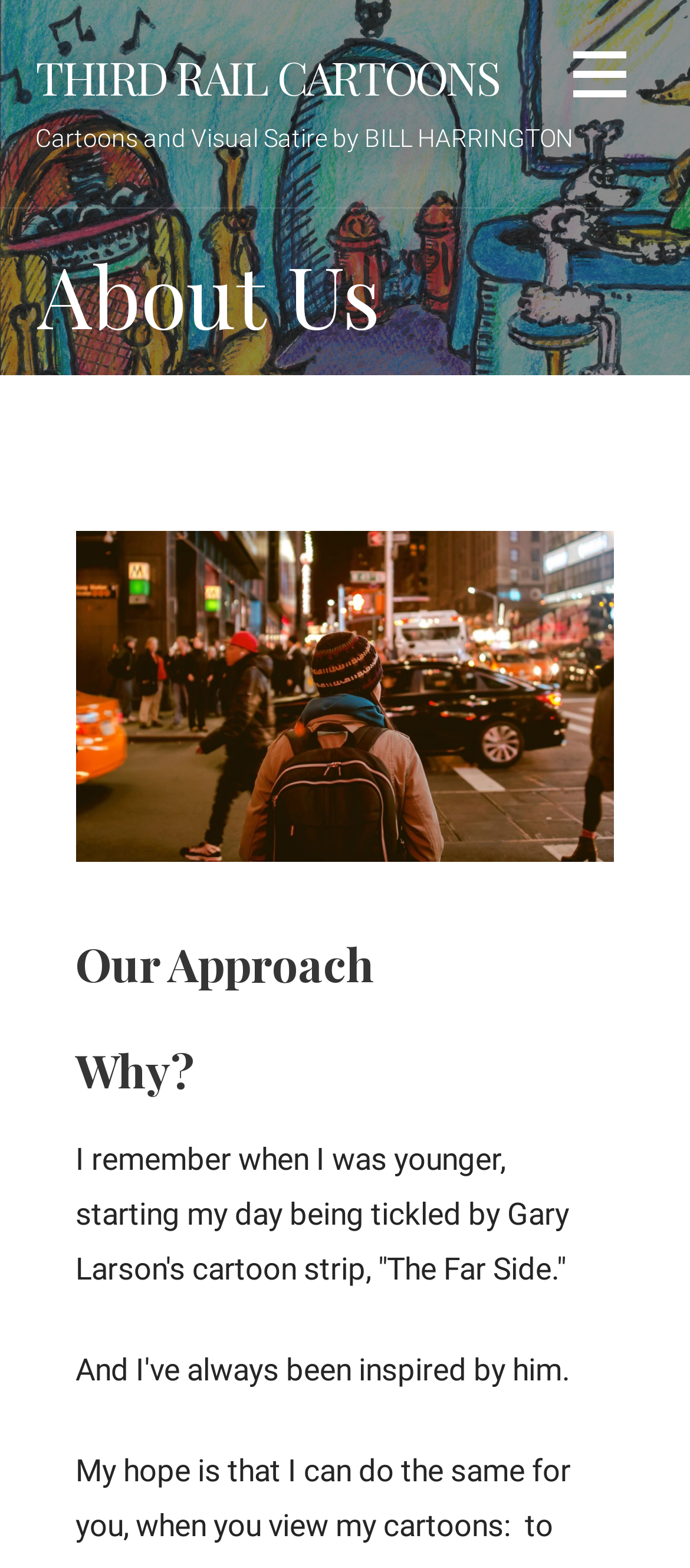What is the tone of the text under the 'Why?' heading?
Respond to the question with a single word or phrase according to the image.

Nostalgic